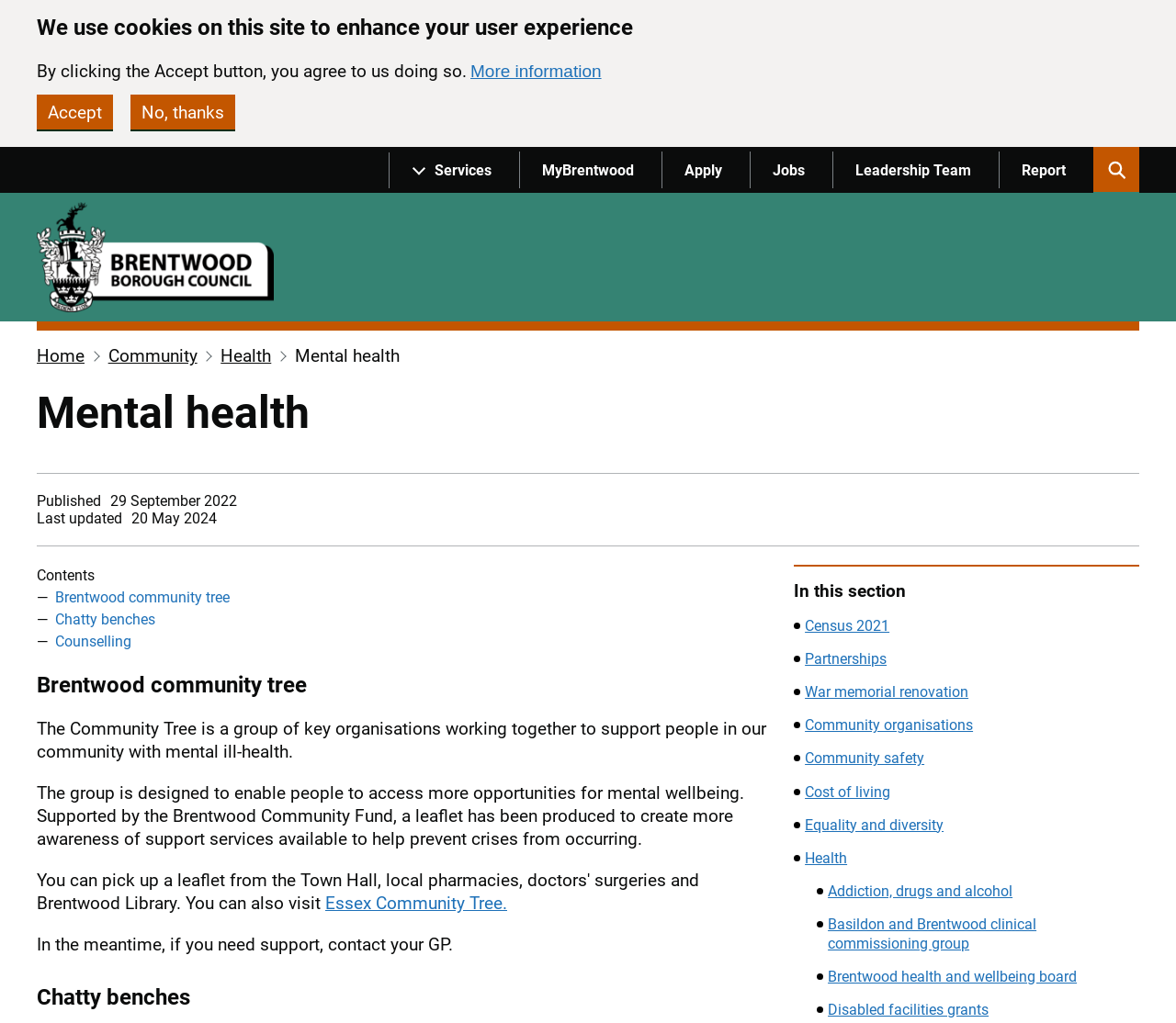Find the bounding box coordinates for the element described here: "Community organisations".

[0.684, 0.7, 0.827, 0.719]